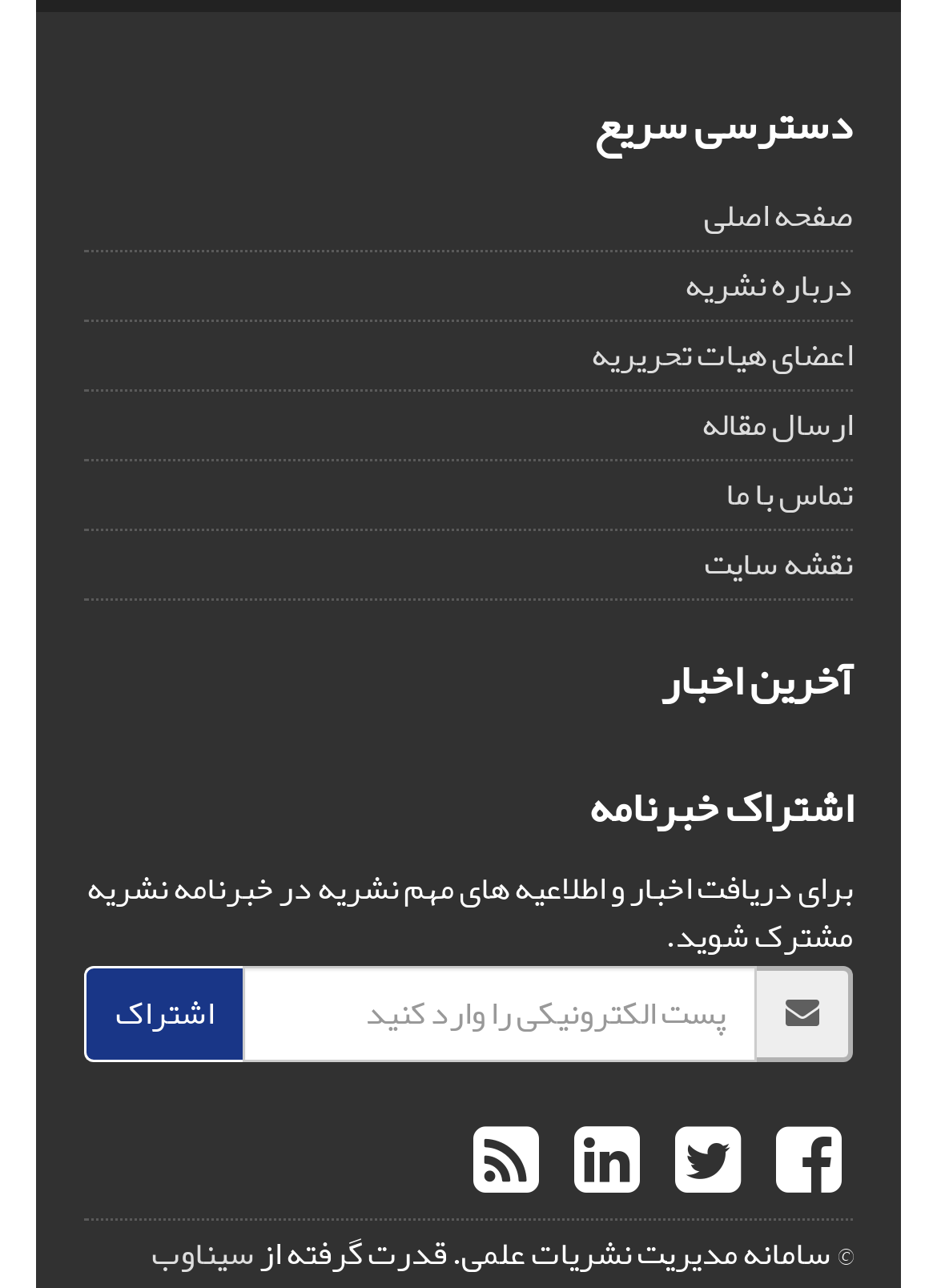Specify the bounding box coordinates of the area to click in order to follow the given instruction: "follow on Facebook."

[0.803, 0.835, 0.91, 0.97]